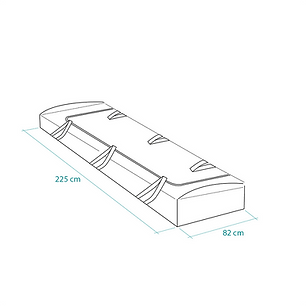What is the purpose of the raised angles in the body bag?
Answer the question with a detailed explanation, including all necessary information.

The raised angles in the body bag create a 'tub' effect, which is designed to improve liquid retention and minimize the risk of spillage during use, as mentioned in the caption.